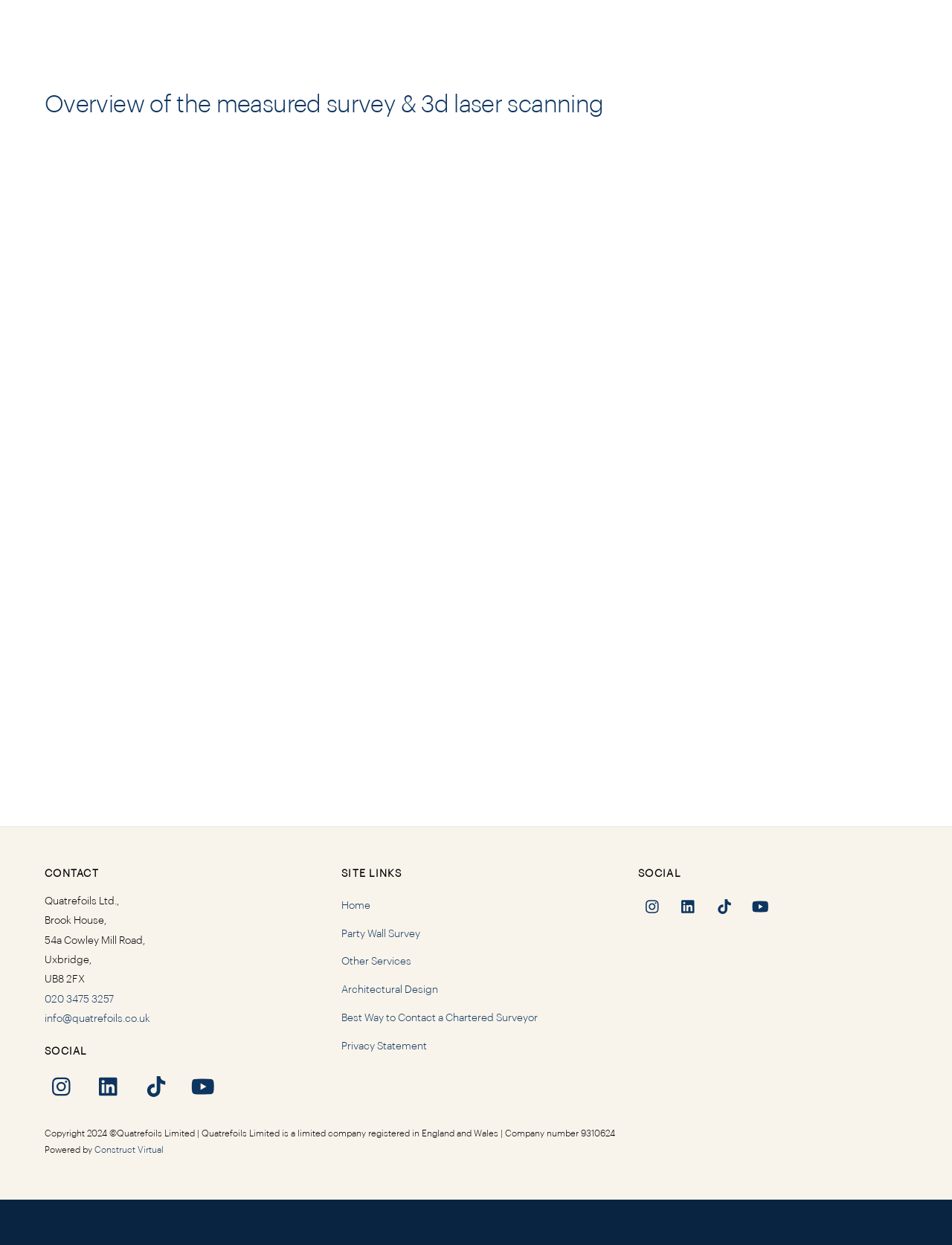Please provide a comprehensive answer to the question based on the screenshot: What is the name of the website that powered this site?

I found the name of the website that powered this site by looking at the bottom of the page, where it says 'Powered by Construct Virtual'.